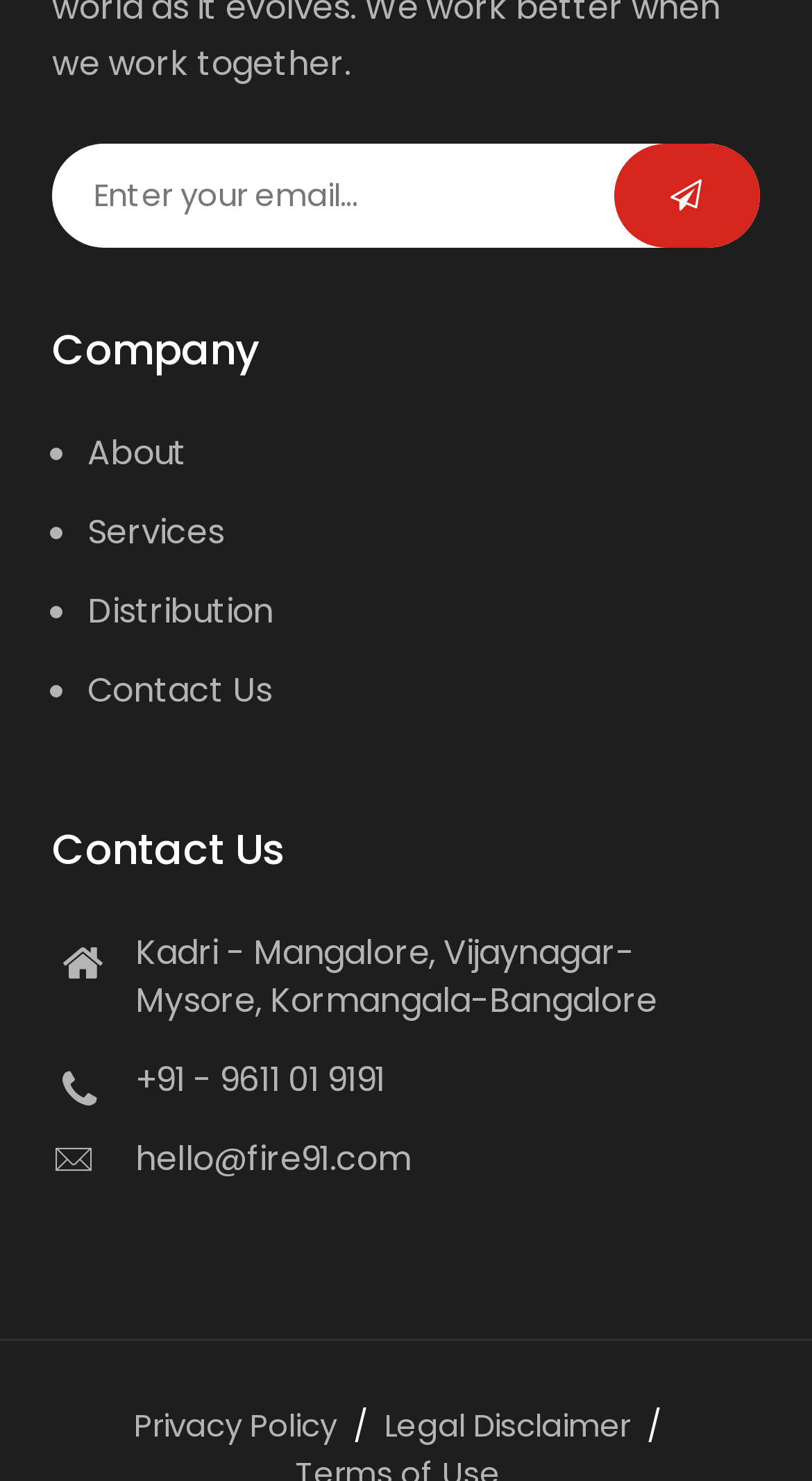Examine the image carefully and respond to the question with a detailed answer: 
What is the phone number to contact?

I found the phone number by looking at the link element that contains the phone number, which is '+91 - 9611 01 9191'.